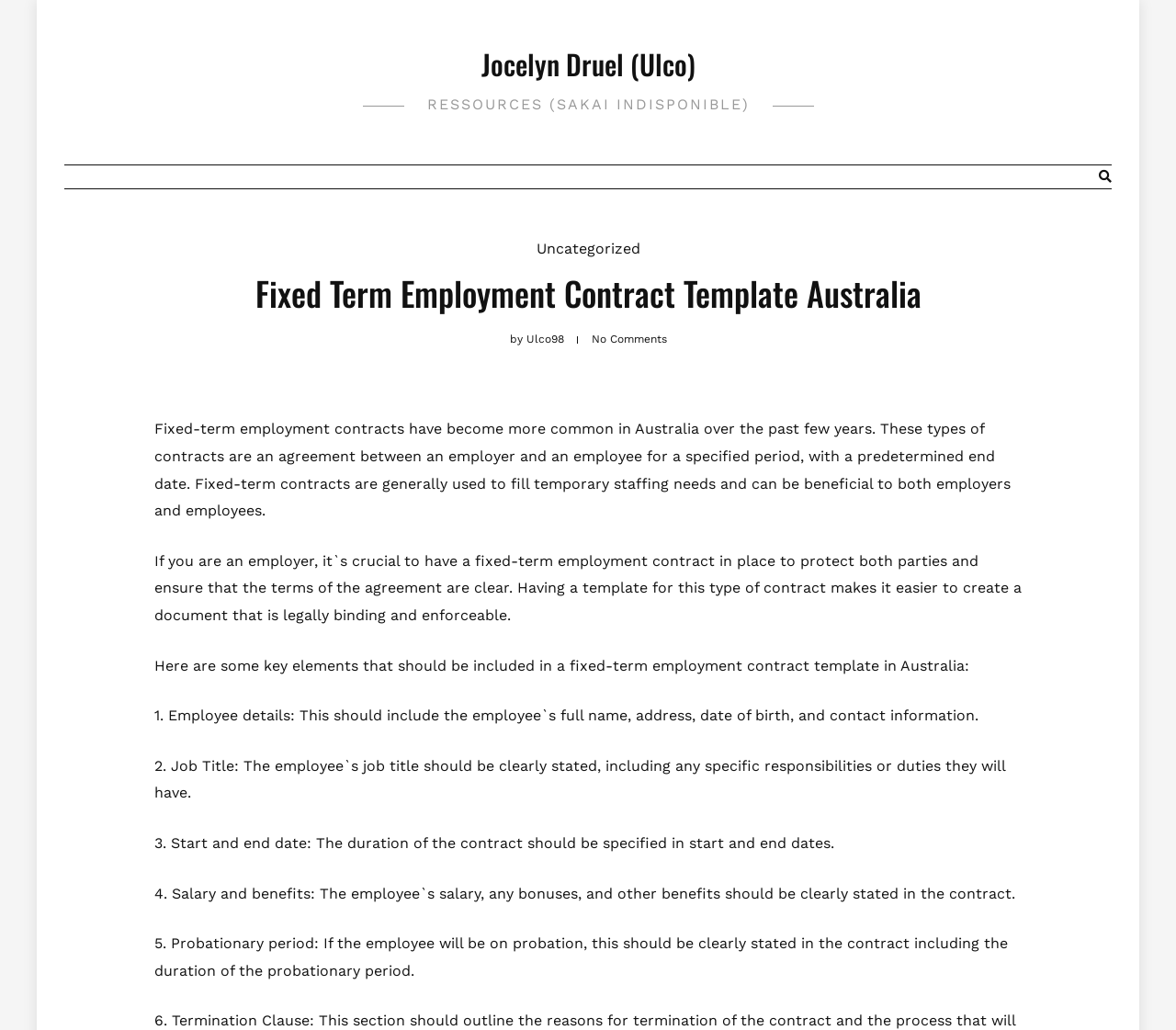Please analyze the image and give a detailed answer to the question:
What is the tone of the webpage content?

The webpage content appears to be informative, providing detailed information about fixed-term employment contracts in Australia, their benefits, and the key elements that should be included in a contract template. The tone is neutral and educational, aiming to educate readers about the topic.